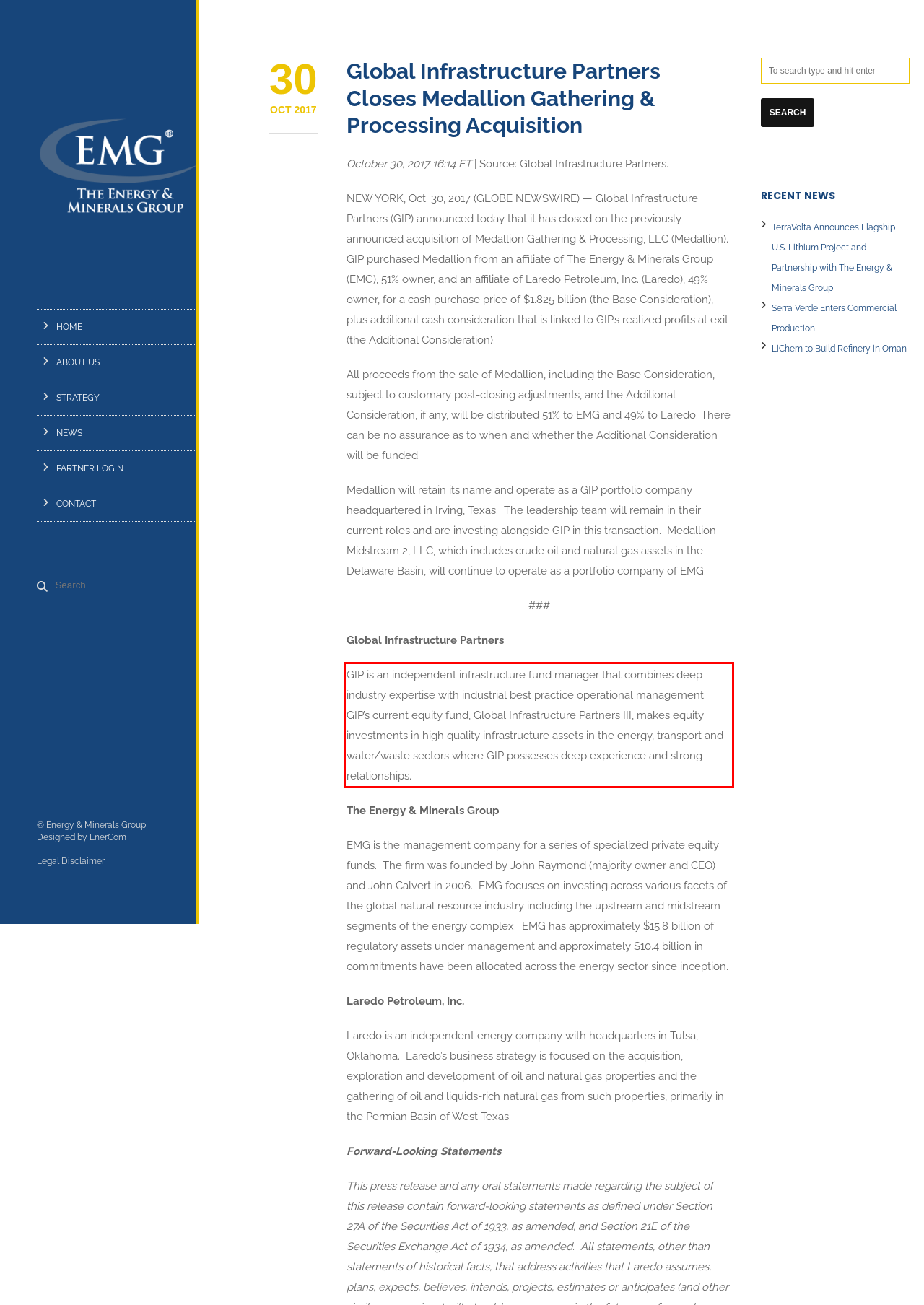Look at the screenshot of the webpage, locate the red rectangle bounding box, and generate the text content that it contains.

GIP is an independent infrastructure fund manager that combines deep industry expertise with industrial best practice operational management. GIP’s current equity fund, Global Infrastructure Partners III, makes equity investments in high quality infrastructure assets in the energy, transport and water/waste sectors where GIP possesses deep experience and strong relationships.